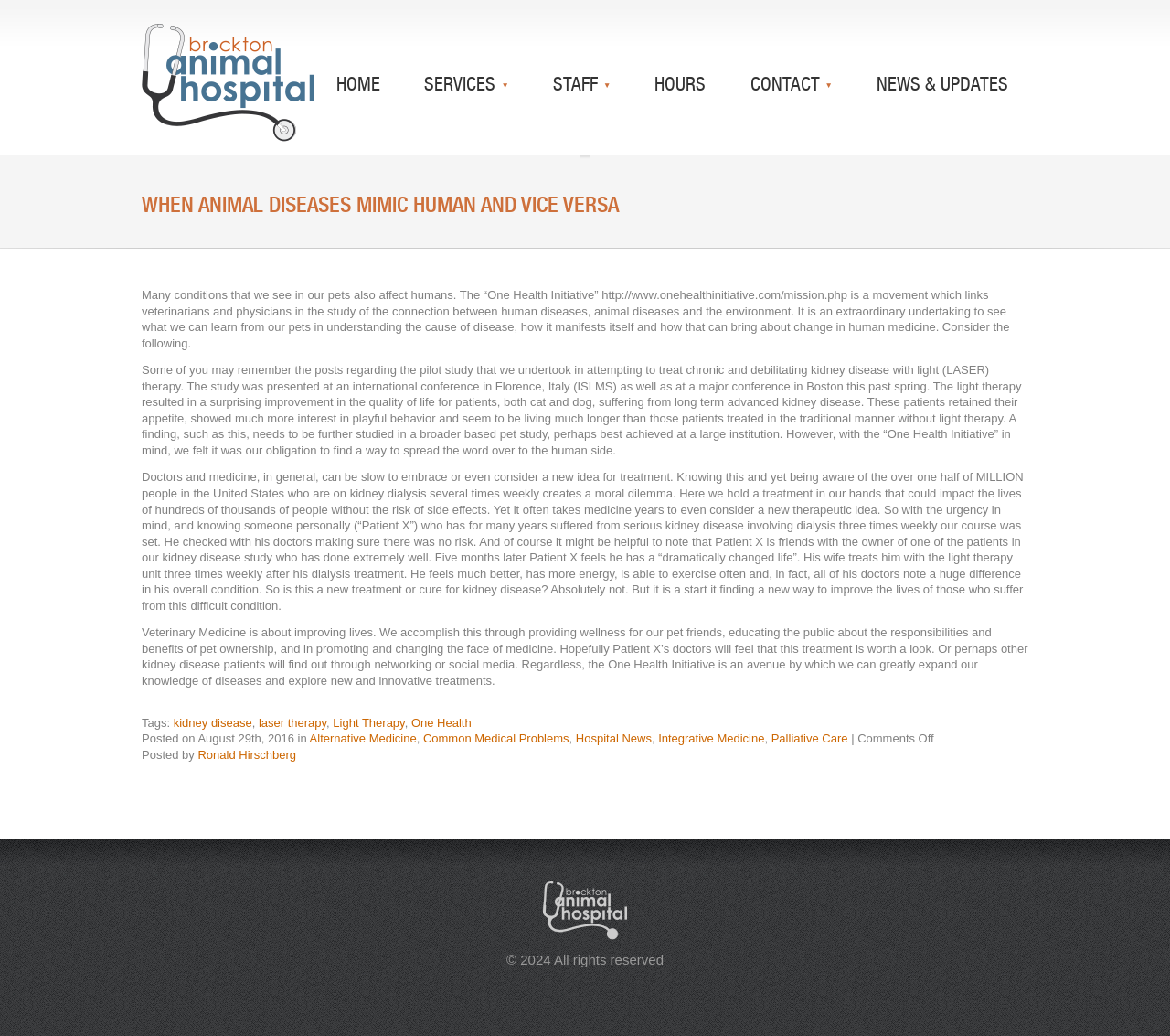Give a one-word or short-phrase answer to the following question: 
Who is the author of the article?

Ronald Hirschberg